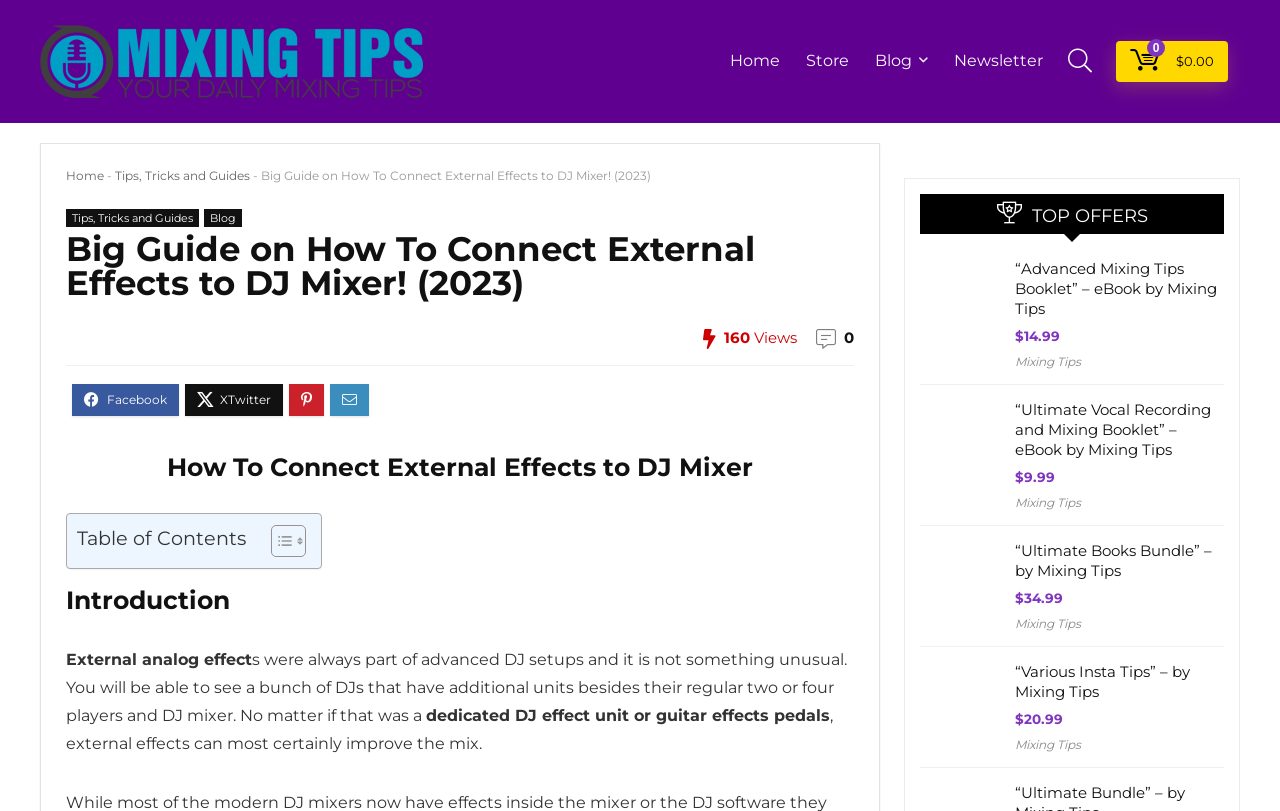Elaborate on the webpage's design and content in a detailed caption.

This webpage is a comprehensive guide on how to connect external effects to a DJ mixer. The page is divided into several sections, with a prominent heading at the top that reads "Big Guide on How To Connect External Effects to DJ Mixer! (2023)". 

At the top-left corner, there are several links, including "Mixing Tips", "Home", "Store", "Blog", and "Newsletter". On the top-right corner, there is a shopping cart icon with a price tag of $0.00. 

Below the heading, there is a table of contents section that allows users to toggle the content. The main content of the page is divided into sections, including "Introduction", which discusses the importance of external analog effects in DJ setups. 

The page also features several eBook promotions from "Mixing Tips", including "Advanced Mixing Tips Booklet", "Ultimate Vocal Recording and Mixing Booklet", "Ultimate Books Bundle", and "Various Insta Tips". Each promotion includes a heading, a price tag, and a link to purchase the eBook. 

Throughout the page, there are several static text elements that provide additional information and context to the guide. There are also several images and icons scattered throughout the page, including a mixing tips icon at the top-left corner.